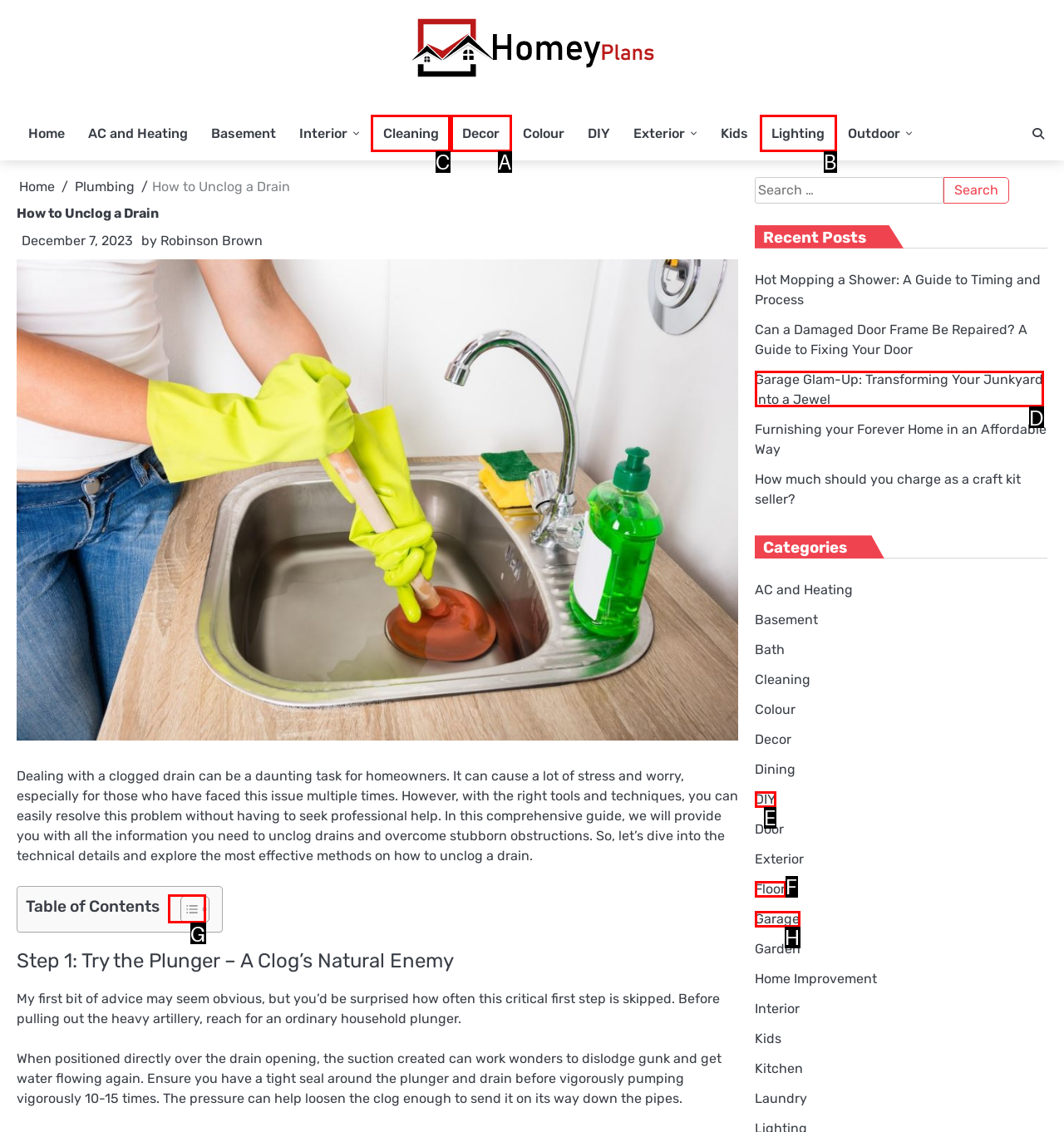Determine the letter of the element you should click to carry out the task: Explore the 'Cleaning' category
Answer with the letter from the given choices.

C